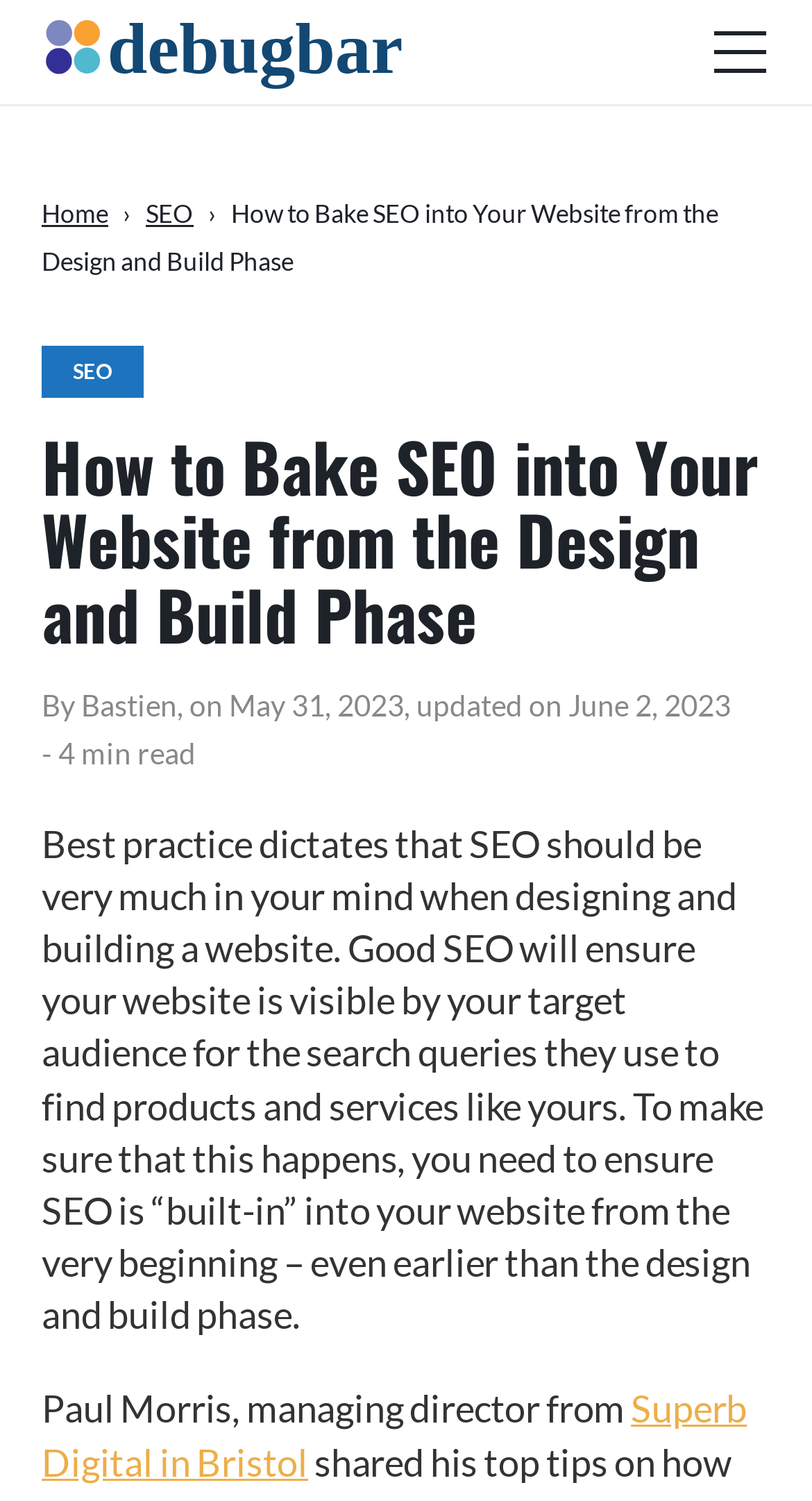Determine the bounding box coordinates for the element that should be clicked to follow this instruction: "Click the 'Home' link". The coordinates should be given as four float numbers between 0 and 1, in the format [left, top, right, bottom].

[0.051, 0.132, 0.133, 0.153]